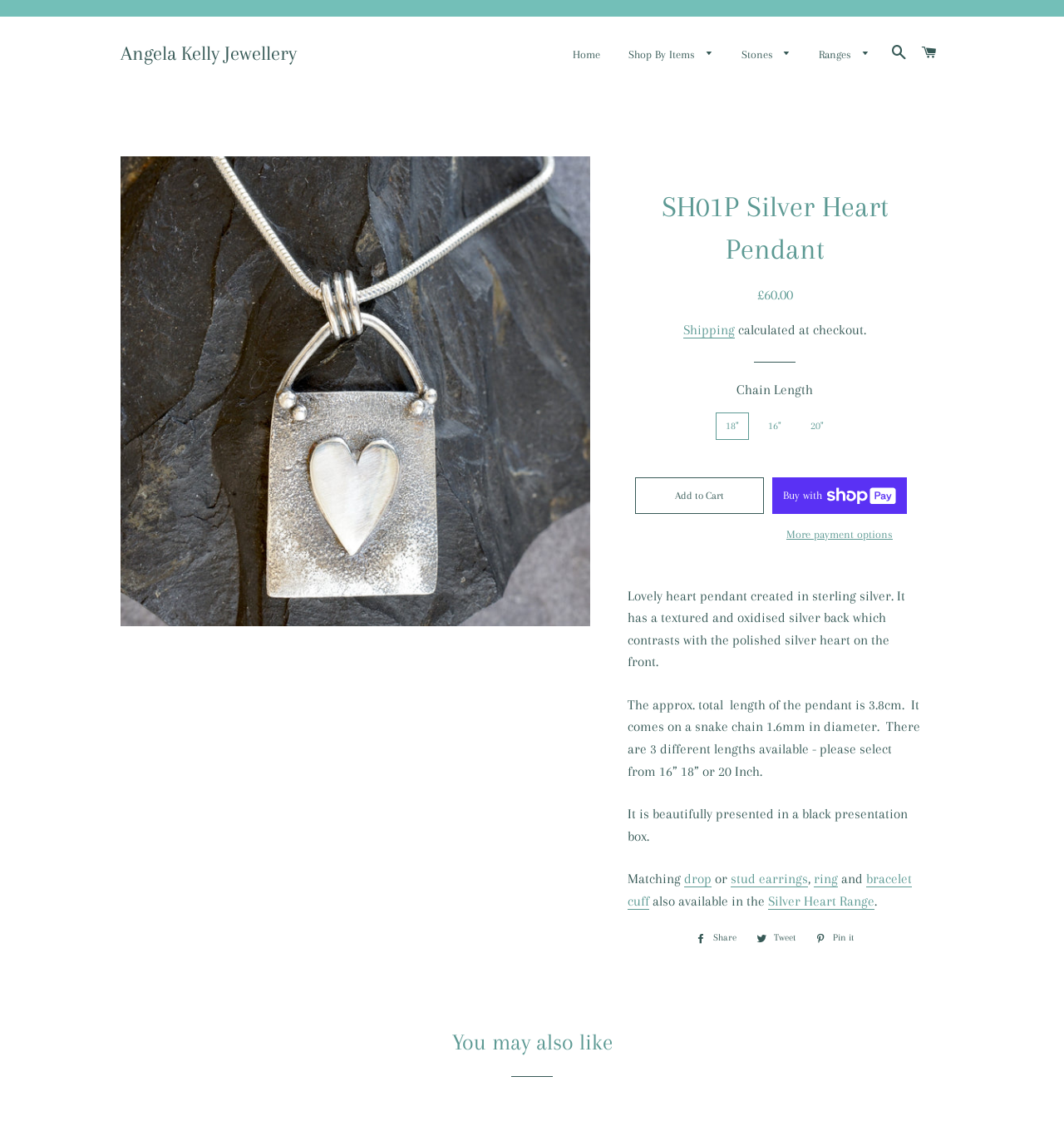Provide an in-depth description of the elements and layout of the webpage.

This webpage is about a silver heart pendant from Angela Kelly Jewellery. At the top, there is a navigation menu with links to different sections of the website, including "Home", "Shop By Items", "Stones", "Ranges", and "Search". Below the navigation menu, there is a large image of the silver heart pendant.

To the right of the image, there is a heading that reads "SH01P Silver Heart Pendant" and a description of the product, including its price, £60.00. Below the price, there is information about shipping, which is calculated at checkout.

Further down, there is a section where customers can select the chain length of the pendant, with options for 16", 18", and 20" lengths. There are also buttons to "Add to Cart" and "Buy now with ShopPay", as well as a link to "More payment options".

Below the product information, there is a detailed description of the pendant, including its features and presentation. The description also mentions that matching earrings, stud earrings, ring, and bracelet cuff are also available in the Silver Heart Range.

At the bottom of the page, there are social media links to share the product on Facebook, Twitter, and Pinterest. There is also a section titled "You may also like", which suggests other products that customers might be interested in.